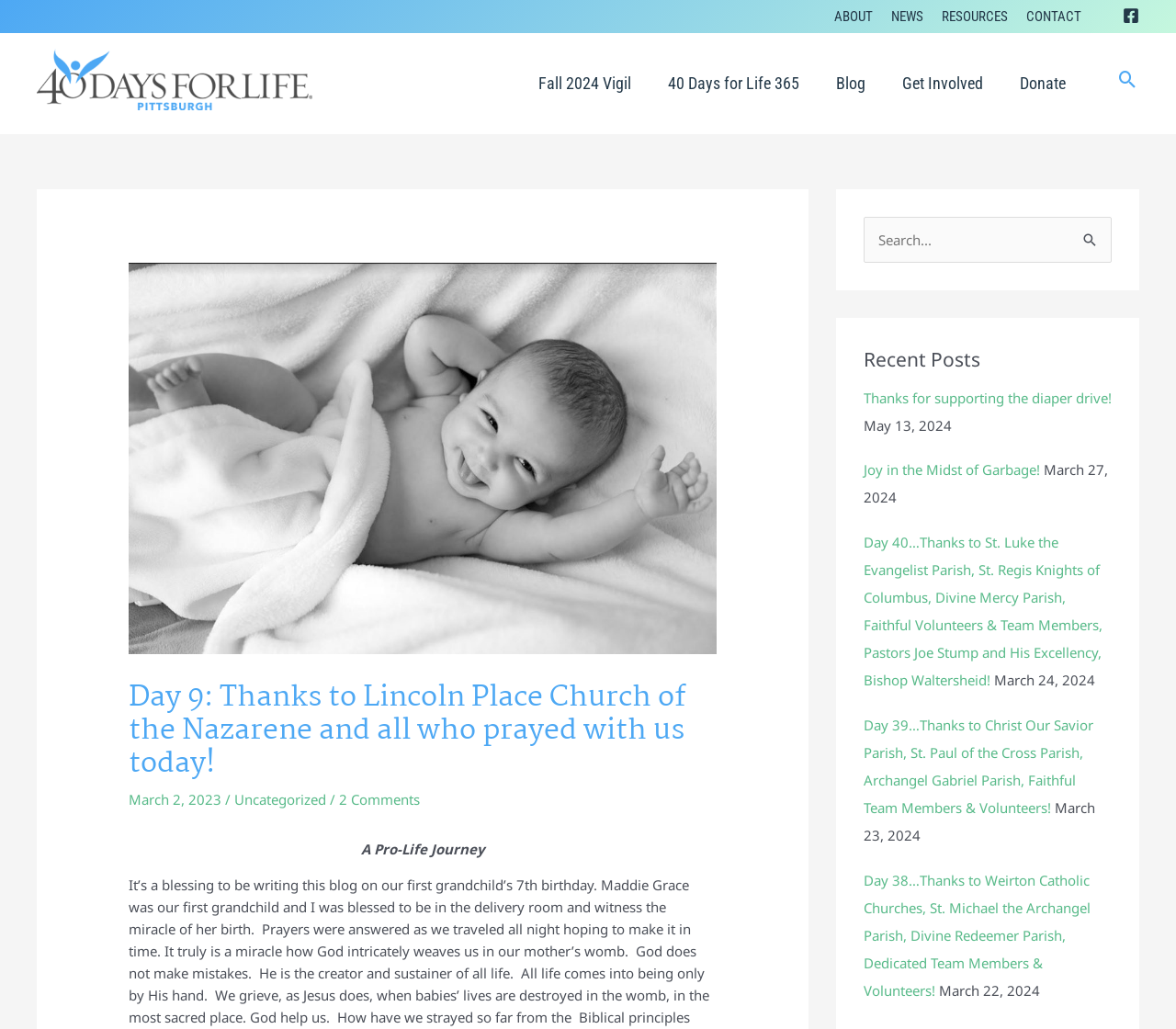Offer a meticulous caption that includes all visible features of the webpage.

This webpage appears to be a blog post from "40 Days for Life: Pittsburgh" with a title "Day 9: Thanks to Lincoln Place Church of the Nazarene and all who prayed with us today!". At the top, there is a navigation menu with links to "ABOUT", "NEWS", "RESOURCES", and "CONTACT". Next to it, there is a Facebook link with an accompanying image. 

Below the navigation menu, there is a logo of "40 Days for Life: Pittsburgh" with a link to the main page. Underneath the logo, there is another navigation menu with links to "Fall 2024 Vigil", "40 Days for Life 365", "Blog", "Get Involved", and "Donate". 

On the right side of the page, there is a search icon link, which expands to a search box with a "Search" button. Below the search box, there is a section titled "Recent Posts" with a list of five recent blog posts, each with a title, date, and a link to the post.

The main content of the page is a blog post titled "A Pro-Life Journey", which is a personal story about the author's experience with their first grandchild's birth. The post is divided into paragraphs with a heading at the top indicating the date "March 2, 2023". There are also links to categories and comments at the top of the post.